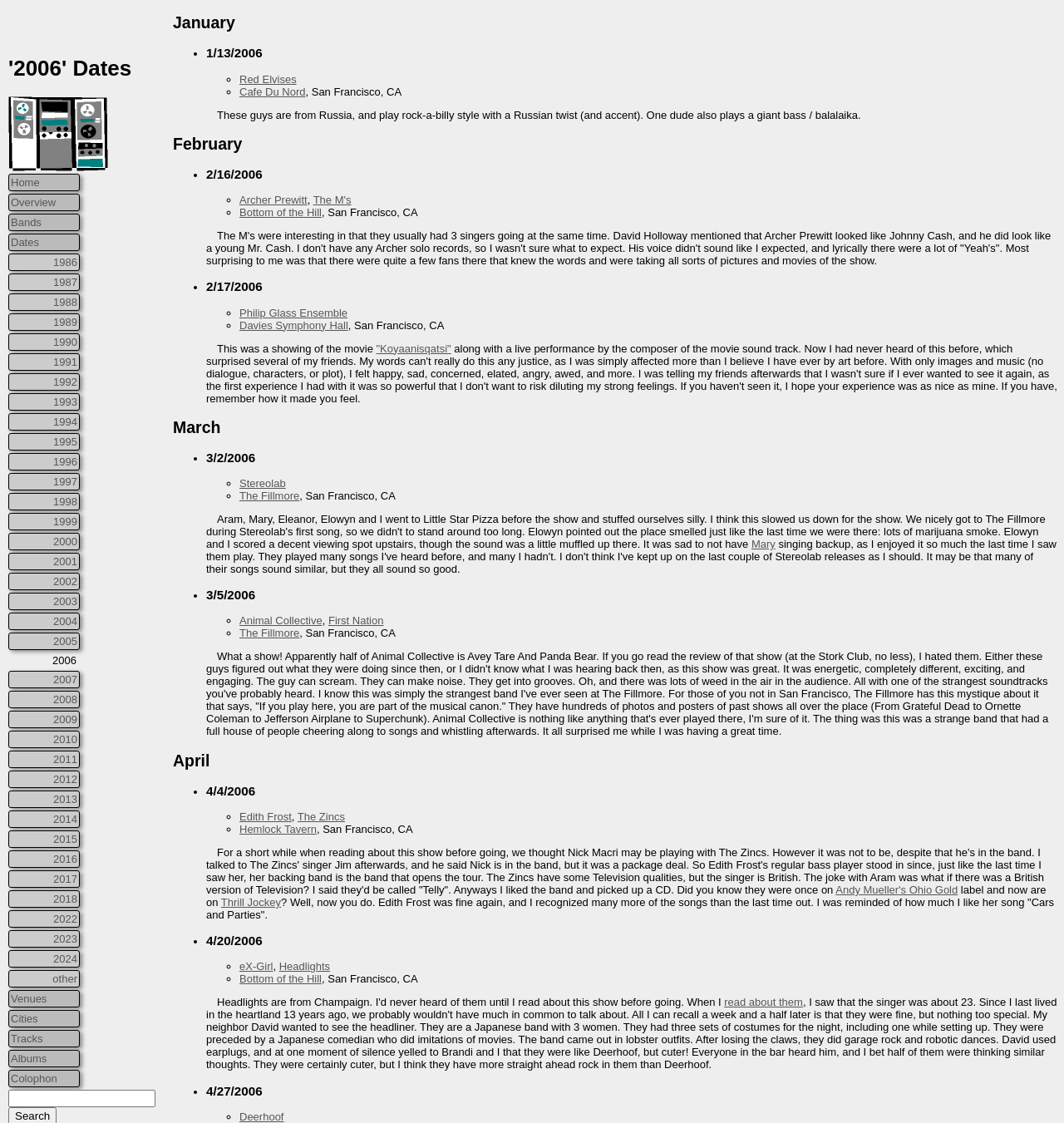Find the bounding box coordinates of the element's region that should be clicked in order to follow the given instruction: "Click on the 'Home' link". The coordinates should consist of four float numbers between 0 and 1, i.e., [left, top, right, bottom].

[0.008, 0.155, 0.075, 0.17]